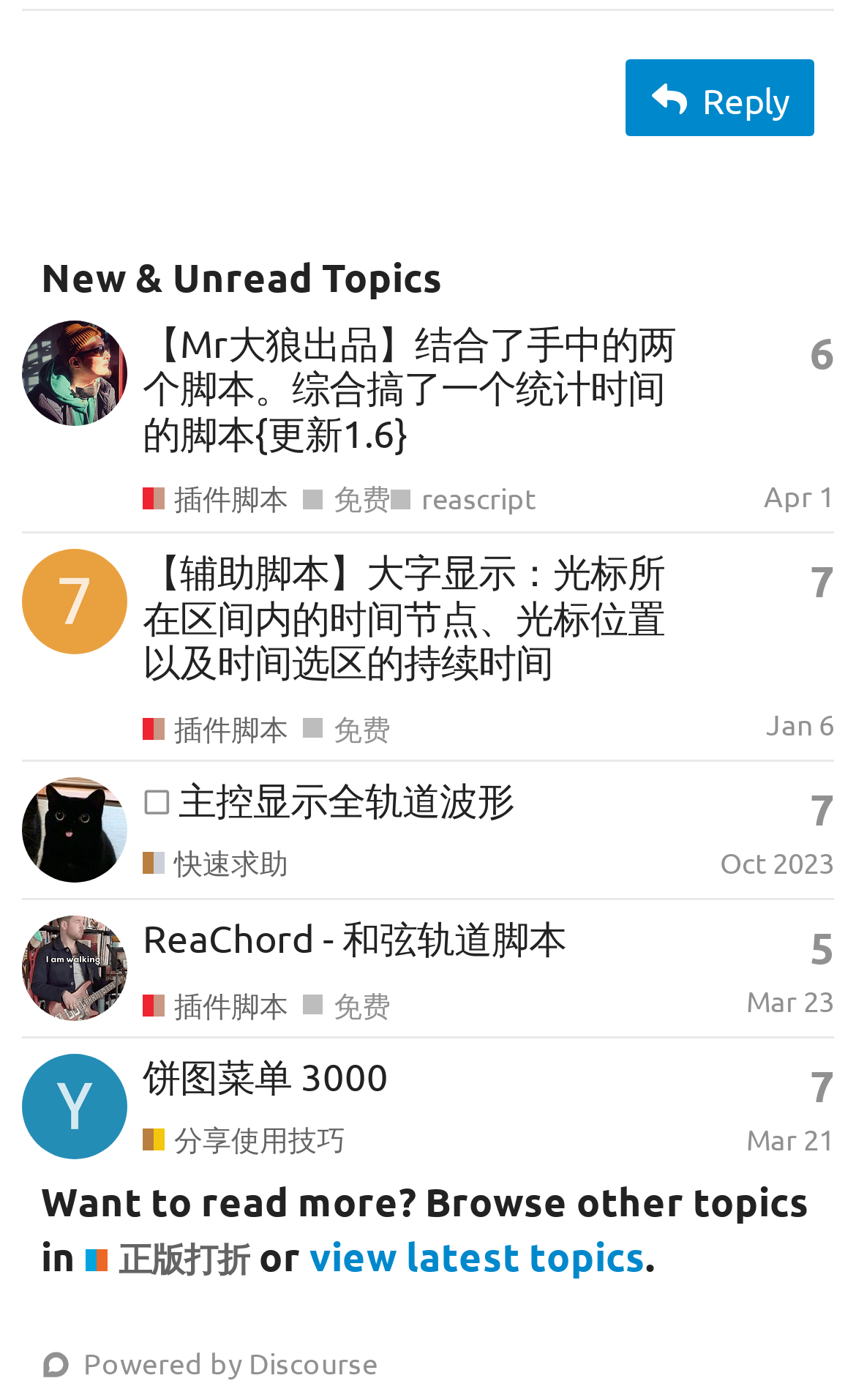Indicate the bounding box coordinates of the element that must be clicked to execute the instruction: "Click the 'Reply' button". The coordinates should be given as four float numbers between 0 and 1, i.e., [left, top, right, bottom].

[0.731, 0.043, 0.952, 0.097]